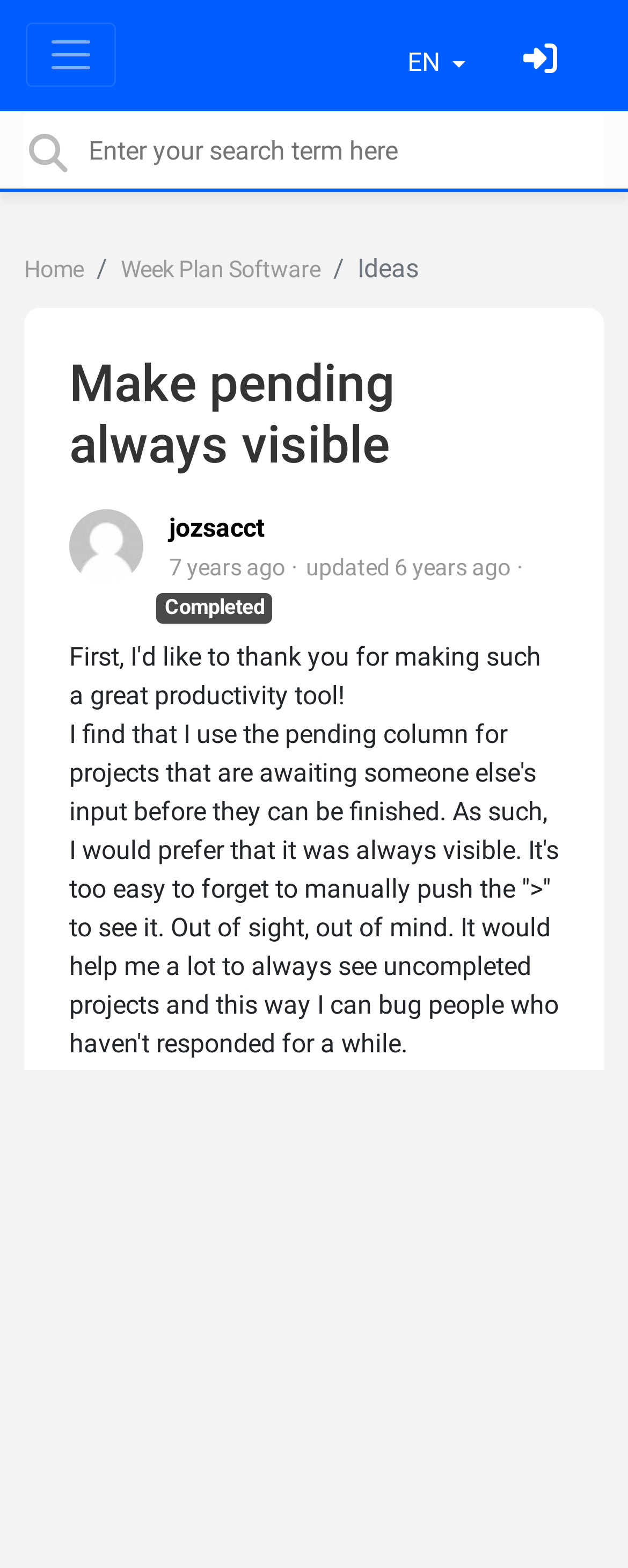Please locate the bounding box coordinates of the element's region that needs to be clicked to follow the instruction: "Search for something". The bounding box coordinates should be provided as four float numbers between 0 and 1, i.e., [left, top, right, bottom].

[0.038, 0.071, 0.962, 0.12]